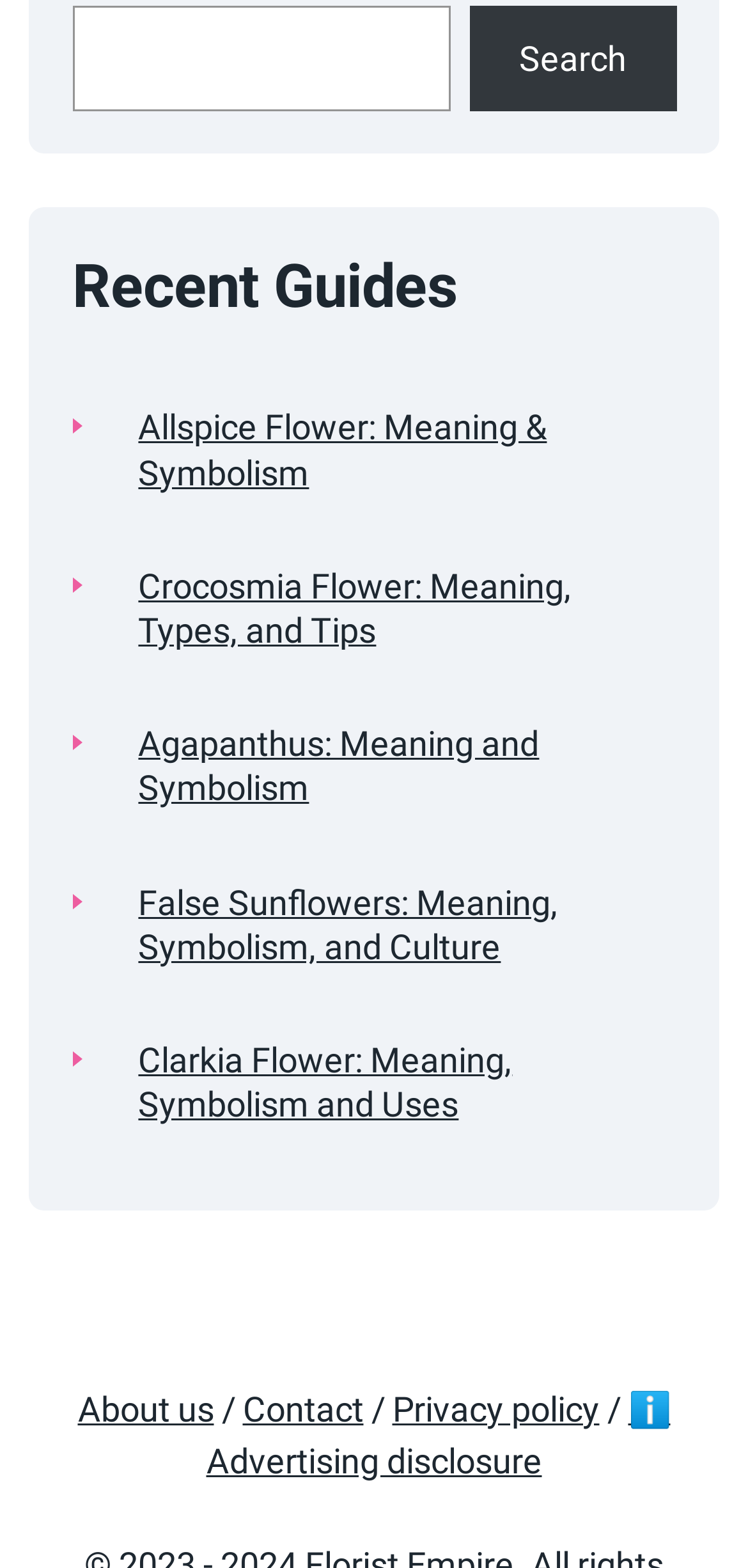Predict the bounding box coordinates of the area that should be clicked to accomplish the following instruction: "Click on the recent guide about Allspice Flower". The bounding box coordinates should consist of four float numbers between 0 and 1, i.e., [left, top, right, bottom].

[0.148, 0.24, 0.904, 0.334]